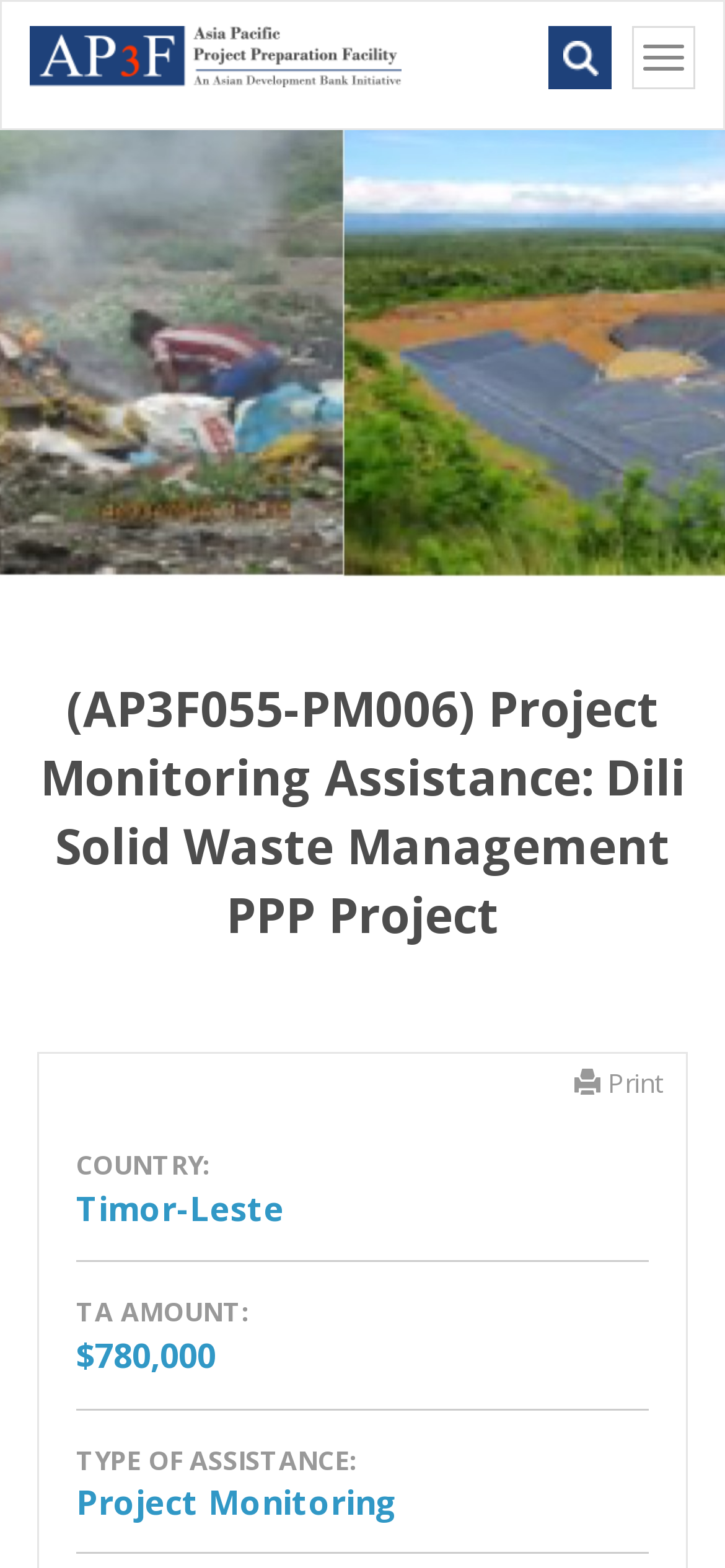Provide the bounding box coordinates for the specified HTML element described in this description: "title="Home"". The coordinates should be four float numbers ranging from 0 to 1, in the format [left, top, right, bottom].

[0.041, 0.017, 0.554, 0.056]